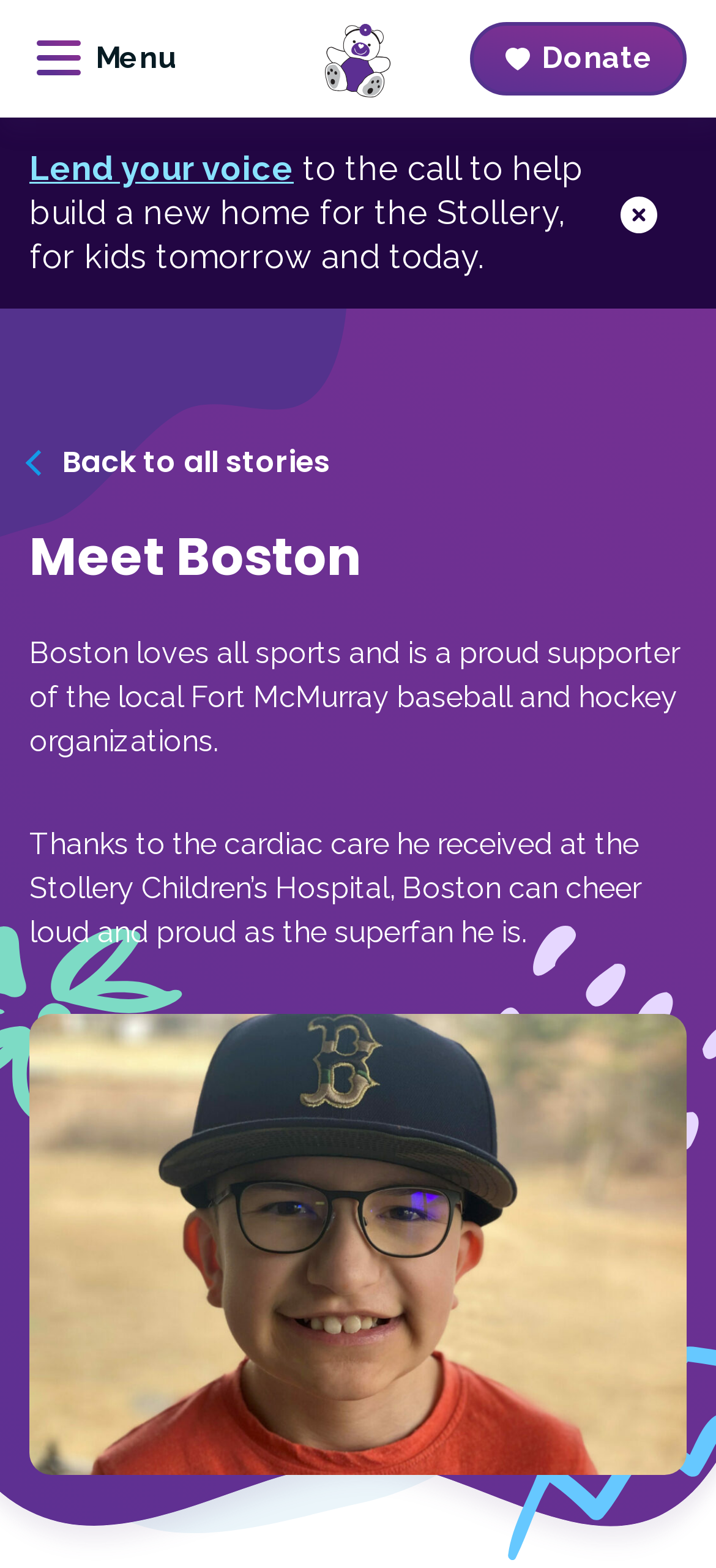Bounding box coordinates are given in the format (top-left x, top-left y, bottom-right x, bottom-right y). All values should be floating point numbers between 0 and 1. Provide the bounding box coordinate for the UI element described as: Lend your voice

[0.041, 0.095, 0.41, 0.119]